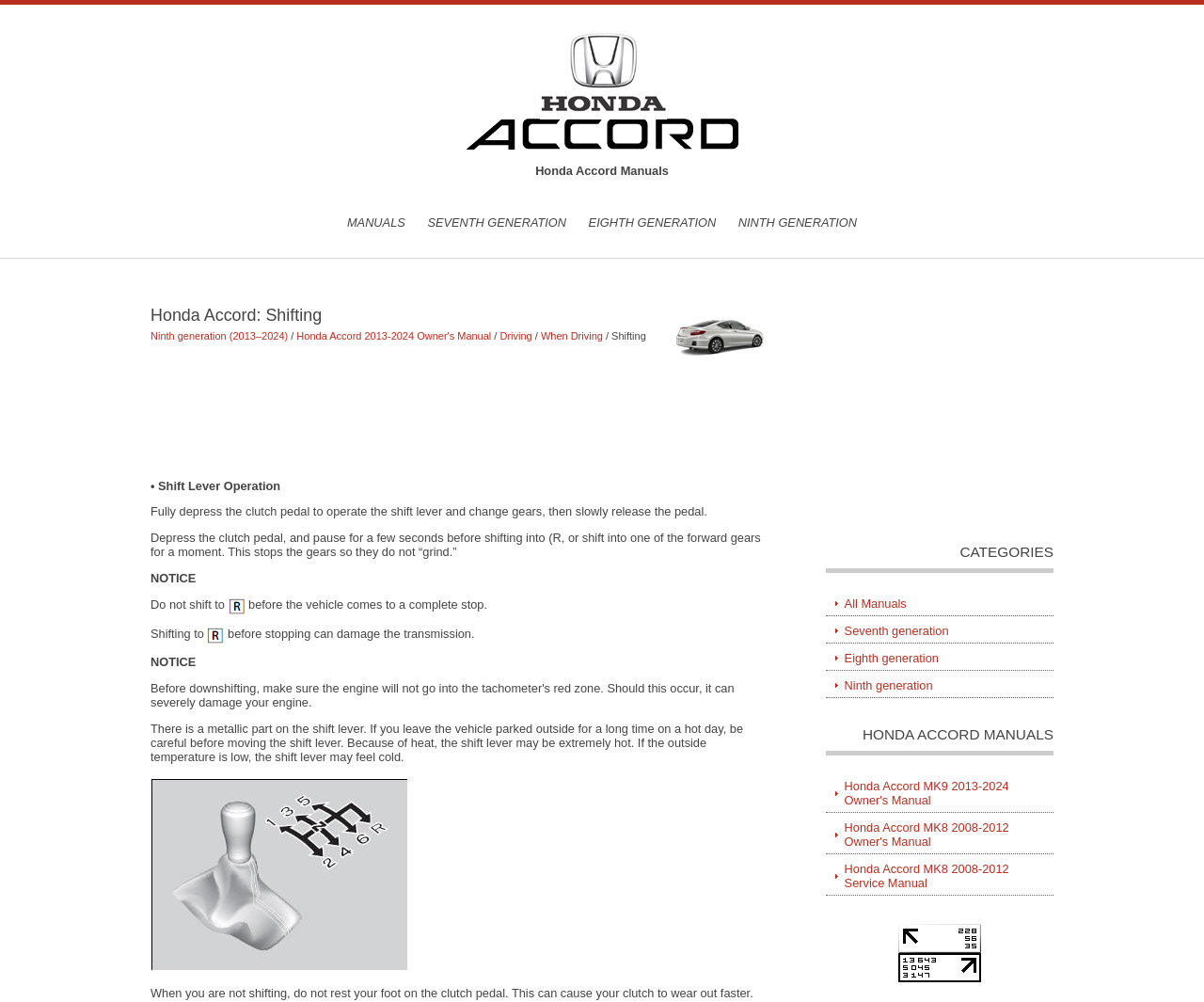Provide a comprehensive caption for the webpage.

This webpage is about the Honda Accord owner's manual, specifically focusing on shifting and driving. At the top, there is a heading "Honda Accord Manuals" with a link and an image. Below it, there are three links: "MANUALS", "SEVENTH GENERATION", and "EIGHTH GENERATION", followed by "NINTH GENERATION". 

On the left side, there is a long section with a heading "Honda Accord: Shifting - When Driving - Driving - Honda Accord 2013-2024 Owner's Manual" that includes an image. Below it, there are links to different sections of the manual, such as "Ninth generation (2013–2024)", "Honda Accord 2013-2024 Owner's Manual", "Driving", "When Driving", and "Shifting". 

The main content of the webpage is a series of instructions and notices about shifting and driving, including "Shift Lever Operation", "Fully depress the clutch pedal to operate the shift lever and change gears", and "Do not shift to (R) before the vehicle comes to a complete stop". There are also images and warnings about damaging the transmission and being careful with the shift lever in extreme temperatures.

On the right side, there is a section with a heading "CATEGORIES" that includes links to different categories of manuals, such as "All Manuals", "Seventh generation", "Eighth generation", and "Ninth generation". Below it, there is a section with a heading "HONDA ACCORD MANUALS" that includes links to specific manuals, such as "Honda Accord MK9 2013-2024 Owner's Manual" and "Honda Accord MK8 2008-2012 Owner's Manual". There are also two advertisements on the page, one at the top and one at the bottom.